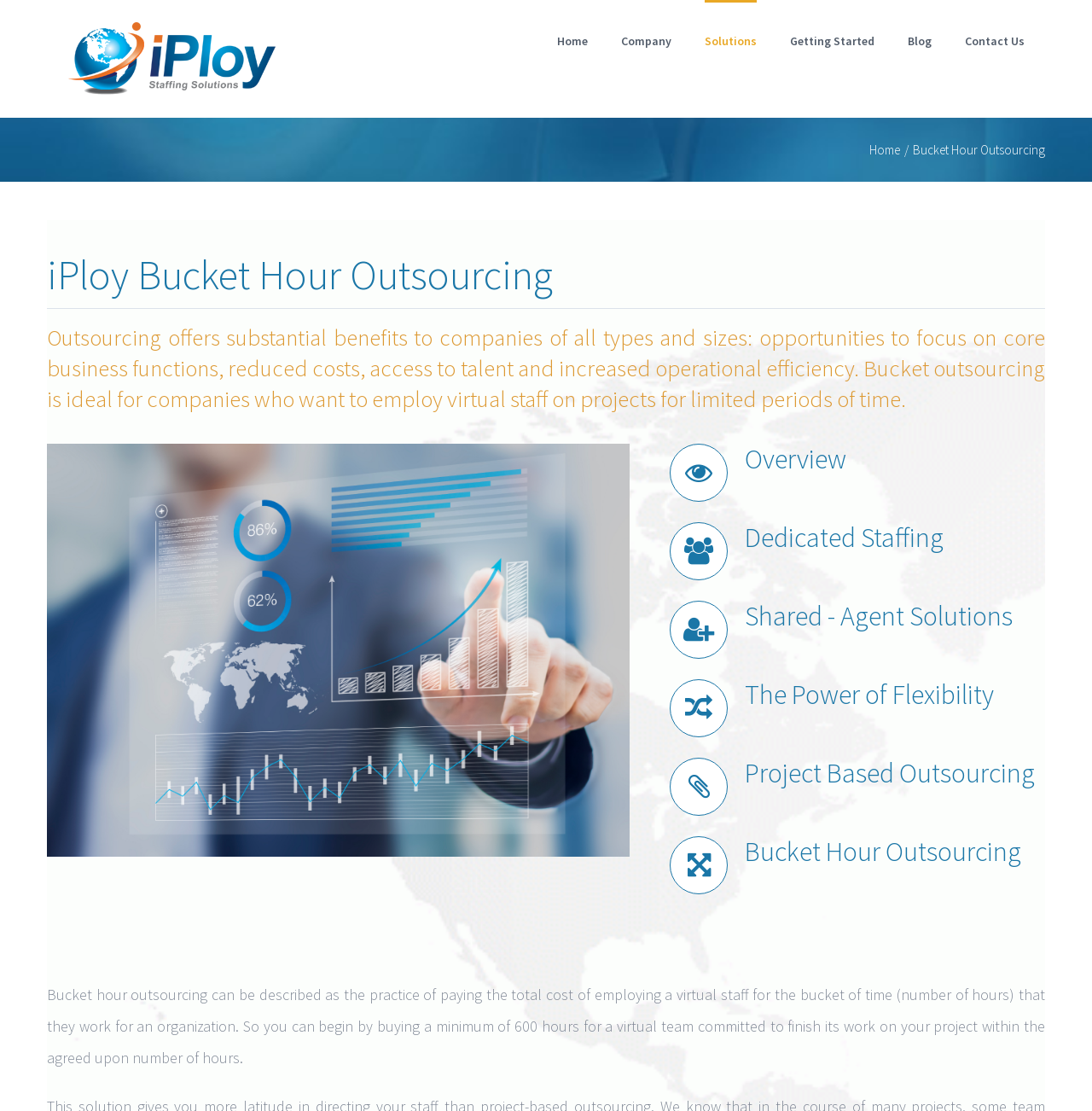Determine the bounding box coordinates of the region to click in order to accomplish the following instruction: "contact us". Provide the coordinates as four float numbers between 0 and 1, specifically [left, top, right, bottom].

[0.884, 0.0, 0.938, 0.071]